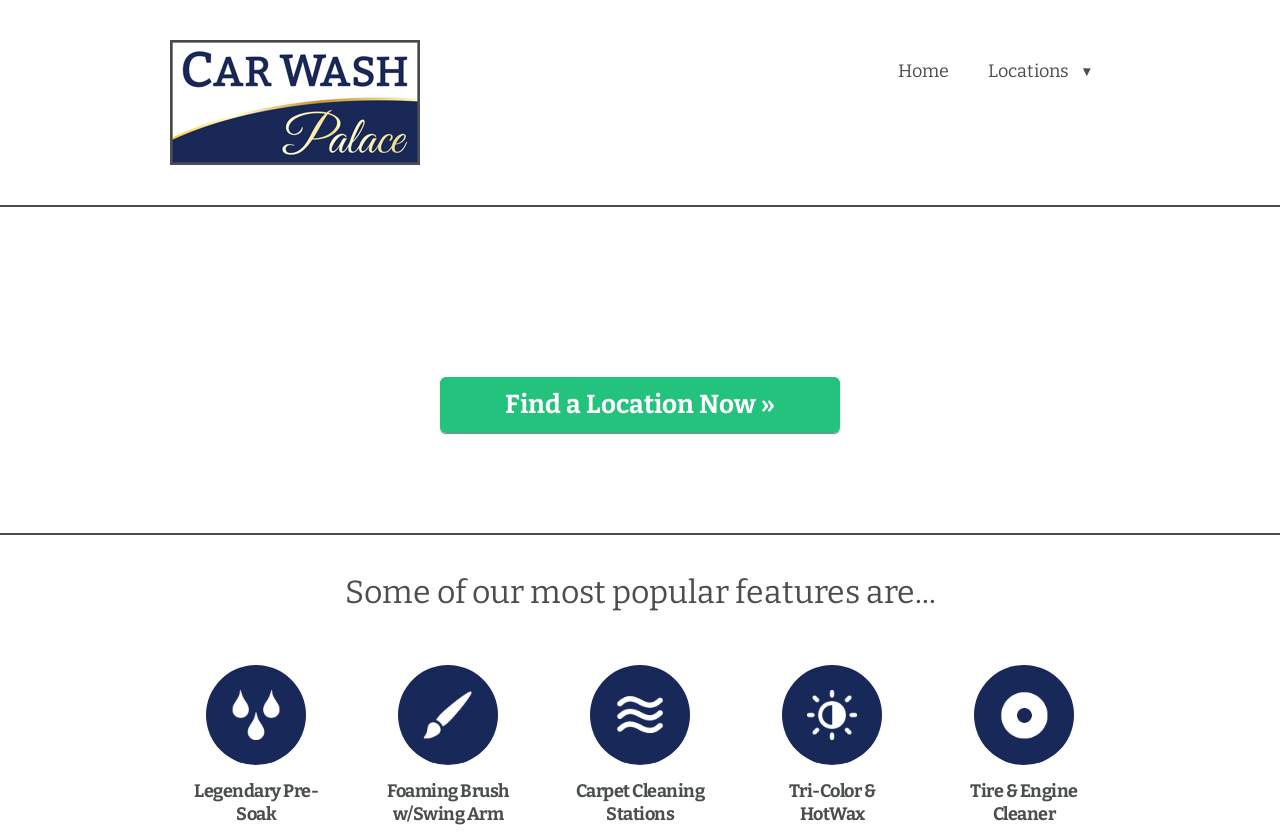Locate the bounding box of the UI element described by: "title="Car Wash Palace"" in the given webpage screenshot.

[0.133, 0.098, 0.328, 0.141]